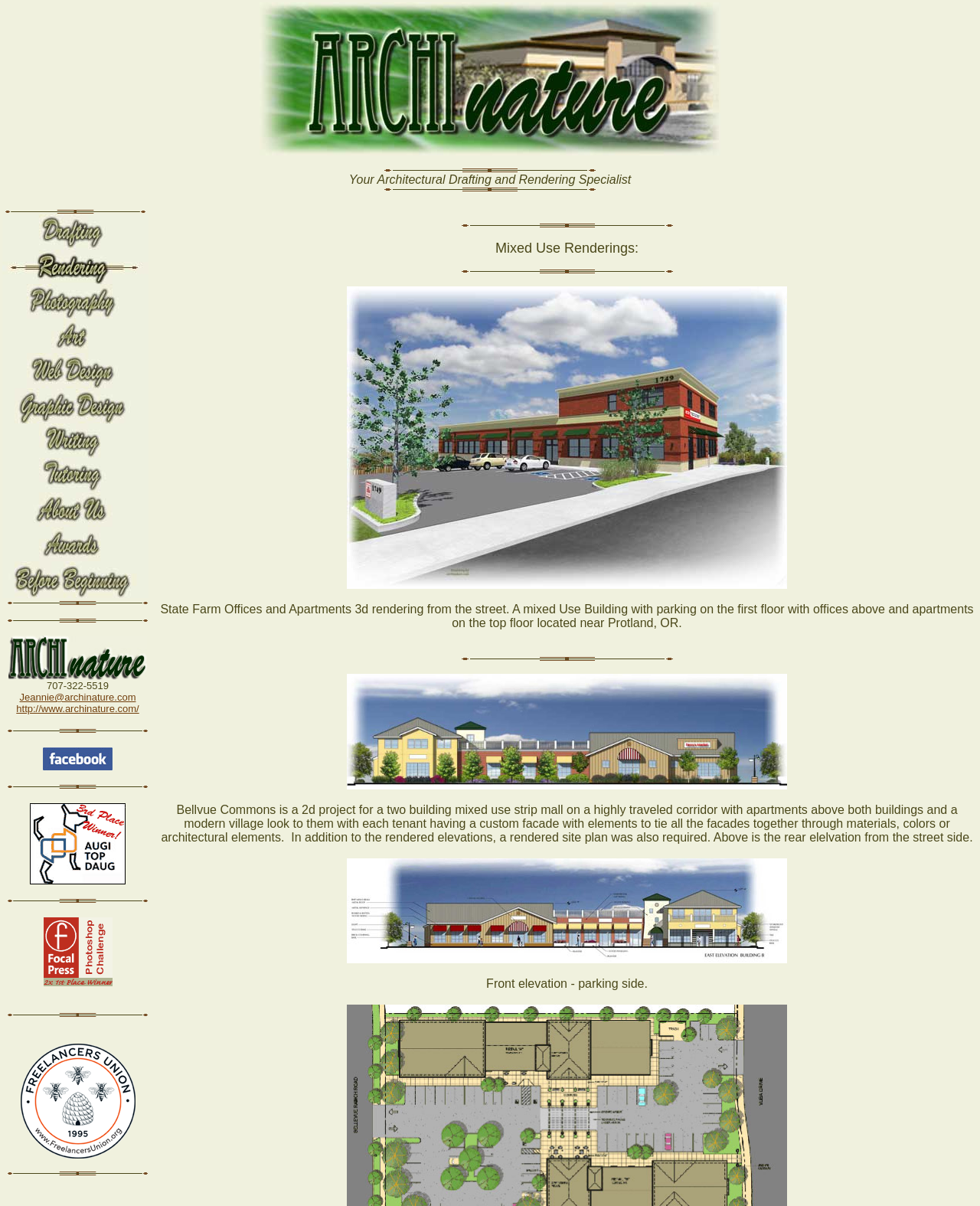Kindly respond to the following question with a single word or a brief phrase: 
What is the name of the project shown in the second rendering?

Bellvue Commons